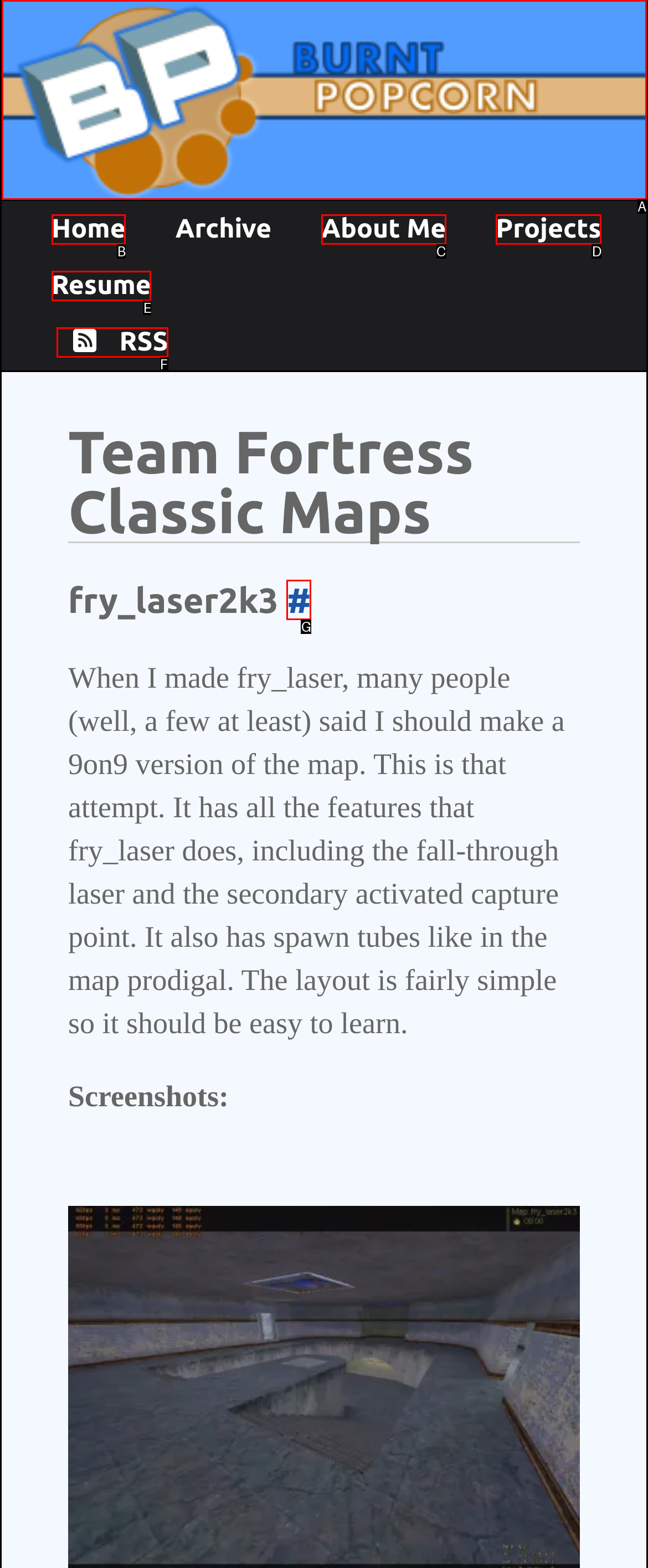Match the description: About Me to the appropriate HTML element. Respond with the letter of your selected option.

C